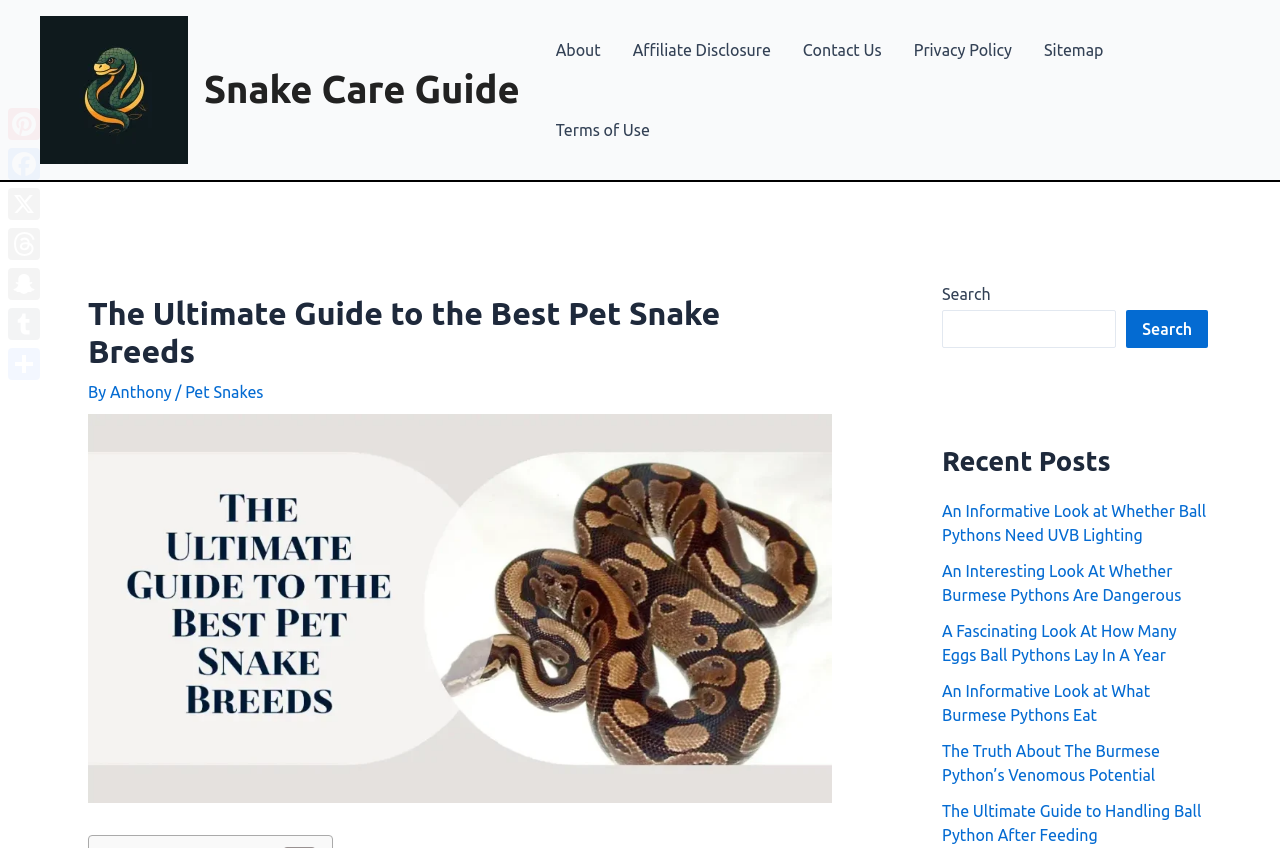Find the bounding box of the UI element described as: "Tumblr". The bounding box coordinates should be given as four float values between 0 and 1, i.e., [left, top, right, bottom].

[0.003, 0.358, 0.034, 0.406]